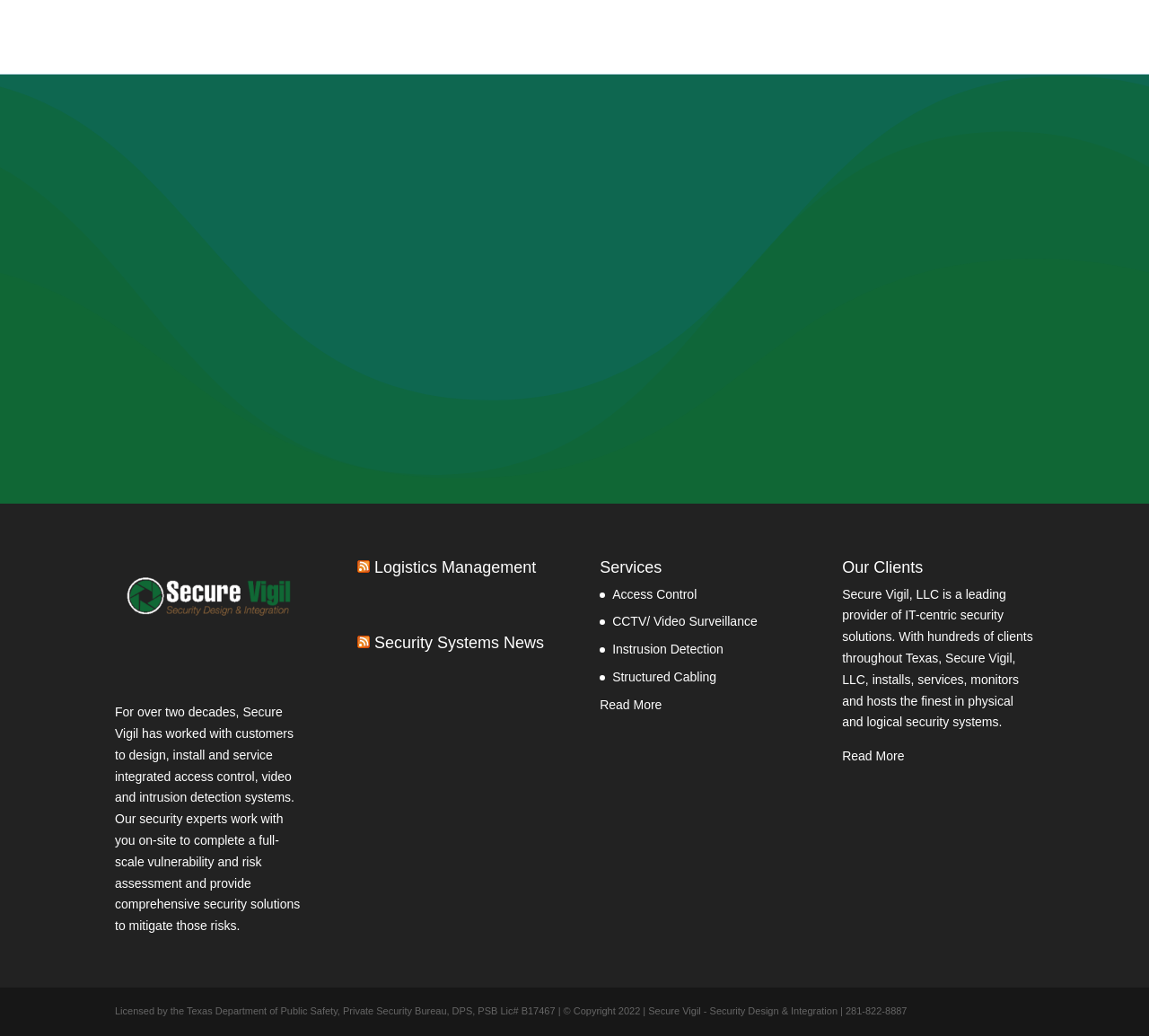Locate the bounding box coordinates of the item that should be clicked to fulfill the instruction: "Visit RSS Logistics Management".

[0.311, 0.539, 0.467, 0.564]